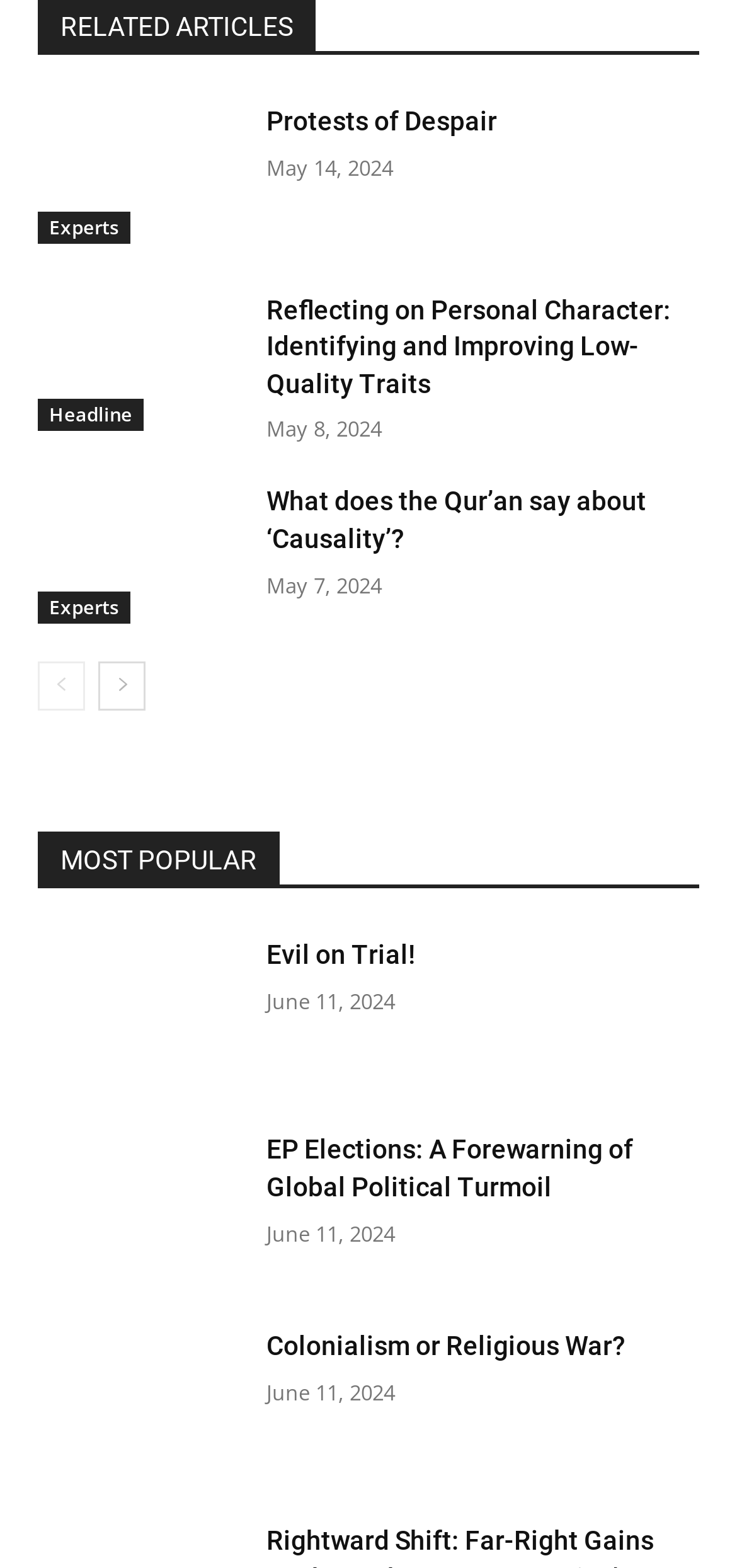From the given element description: "Protests of Despair", find the bounding box for the UI element. Provide the coordinates as four float numbers between 0 and 1, in the order [left, top, right, bottom].

[0.362, 0.068, 0.674, 0.087]